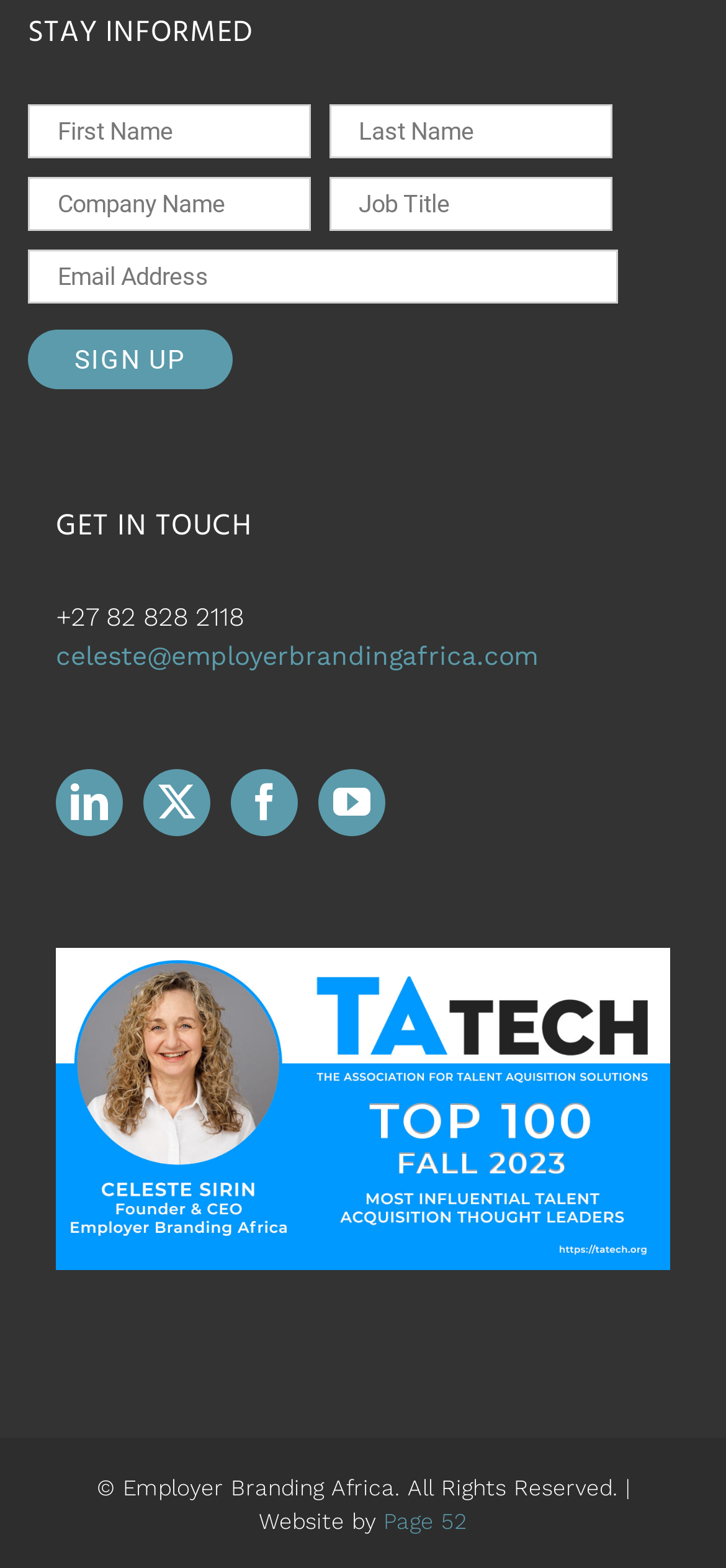Identify the bounding box coordinates for the element you need to click to achieve the following task: "Enter company name". The coordinates must be four float values ranging from 0 to 1, formatted as [left, top, right, bottom].

[0.038, 0.113, 0.428, 0.147]